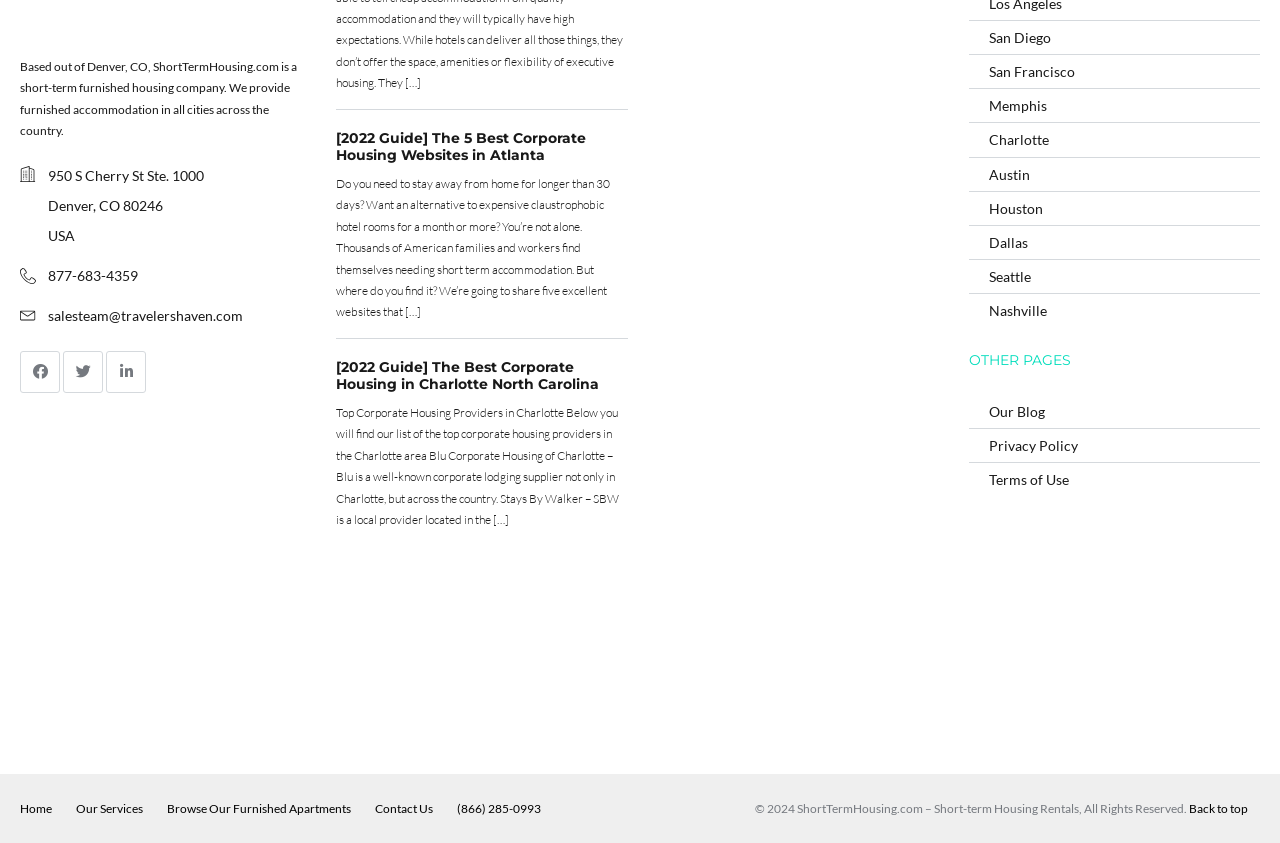What is the purpose of the webpage?
Based on the image, provide a one-word or brief-phrase response.

Short-term housing rentals